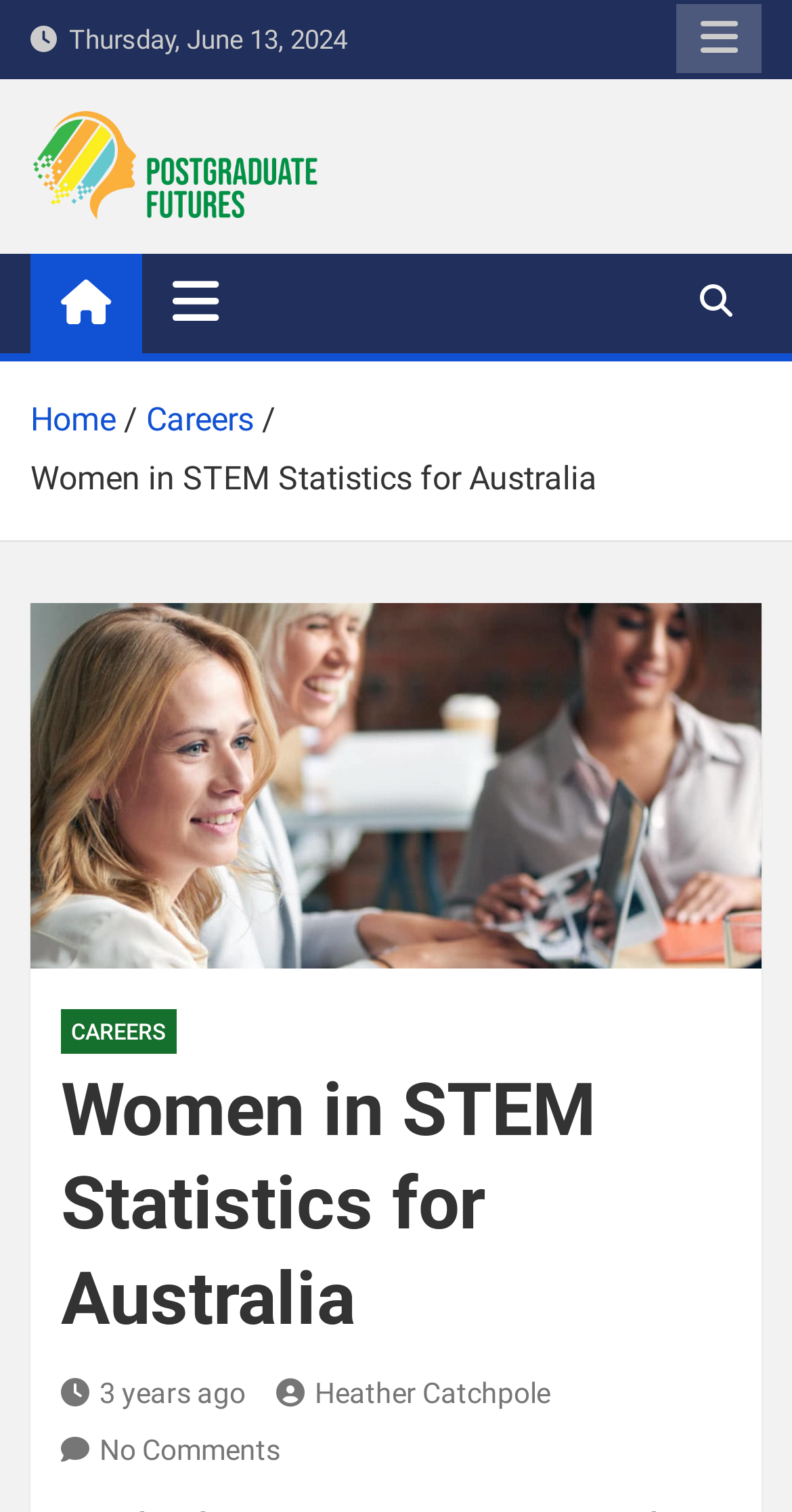What is the date displayed on the webpage?
From the details in the image, answer the question comprehensively.

I found the date by looking at the top of the webpage, where I saw a static text element with the date 'Thursday, June 13, 2024'.